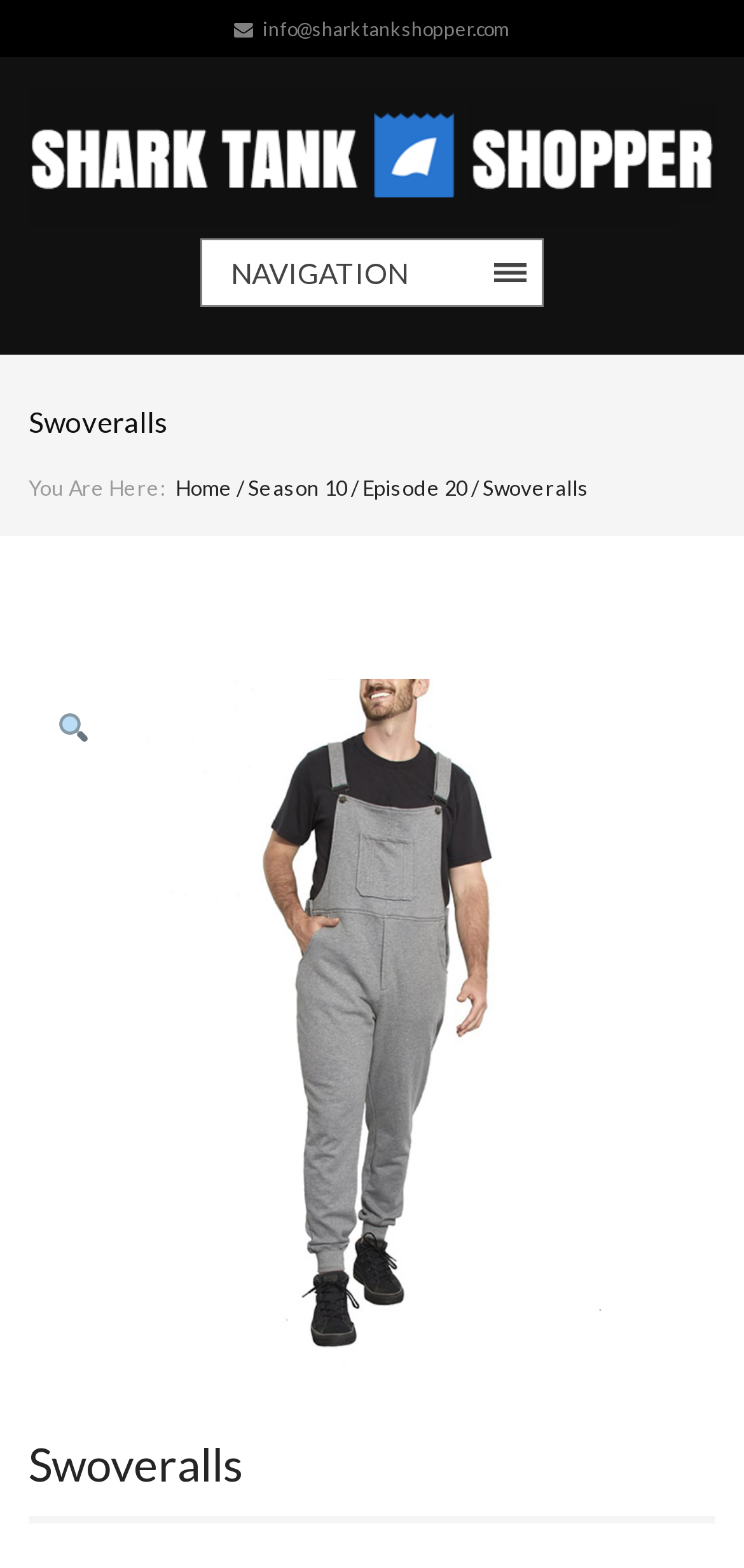What is the icon next to the search link?
Please provide an in-depth and detailed response to the question.

I found the icon by looking at the image element with the text '🔍' which is located next to the search link.